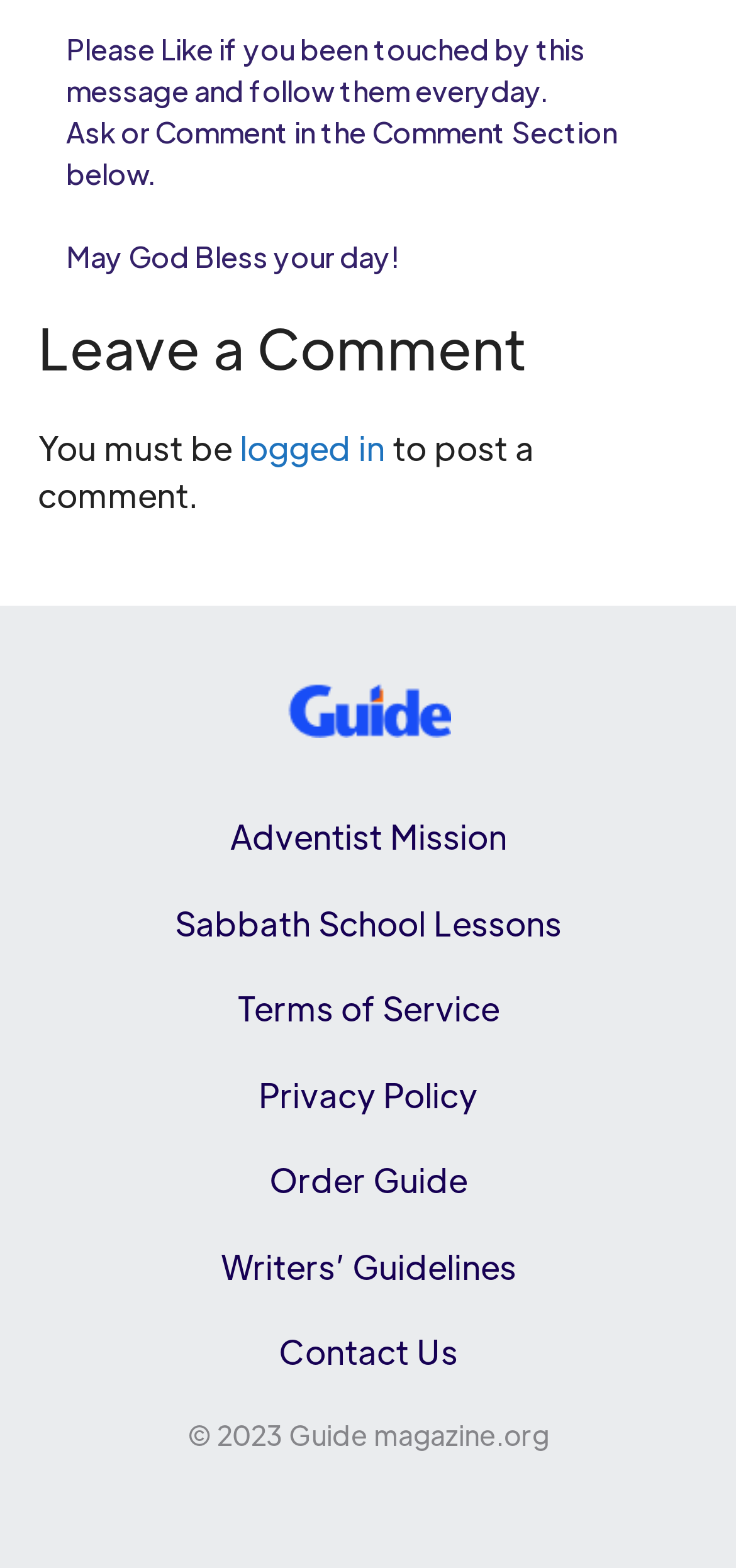What is required to post a comment?
Examine the screenshot and reply with a single word or phrase.

Logged in